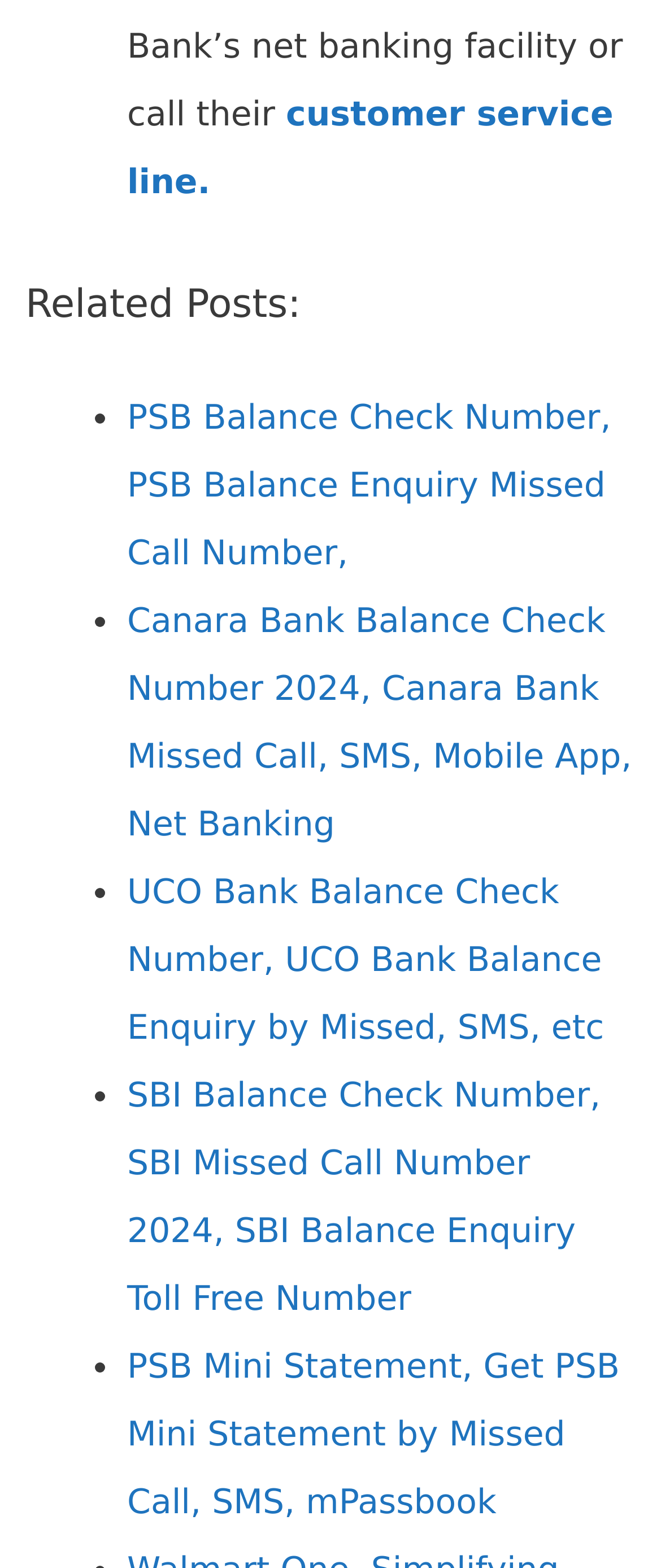Using the information shown in the image, answer the question with as much detail as possible: What is the topic of the related posts?

The heading 'Related Posts:' is followed by a list of links, each of which appears to be related to checking bank balances, such as PSB balance check, Canara Bank balance check, and UCO Bank balance check.